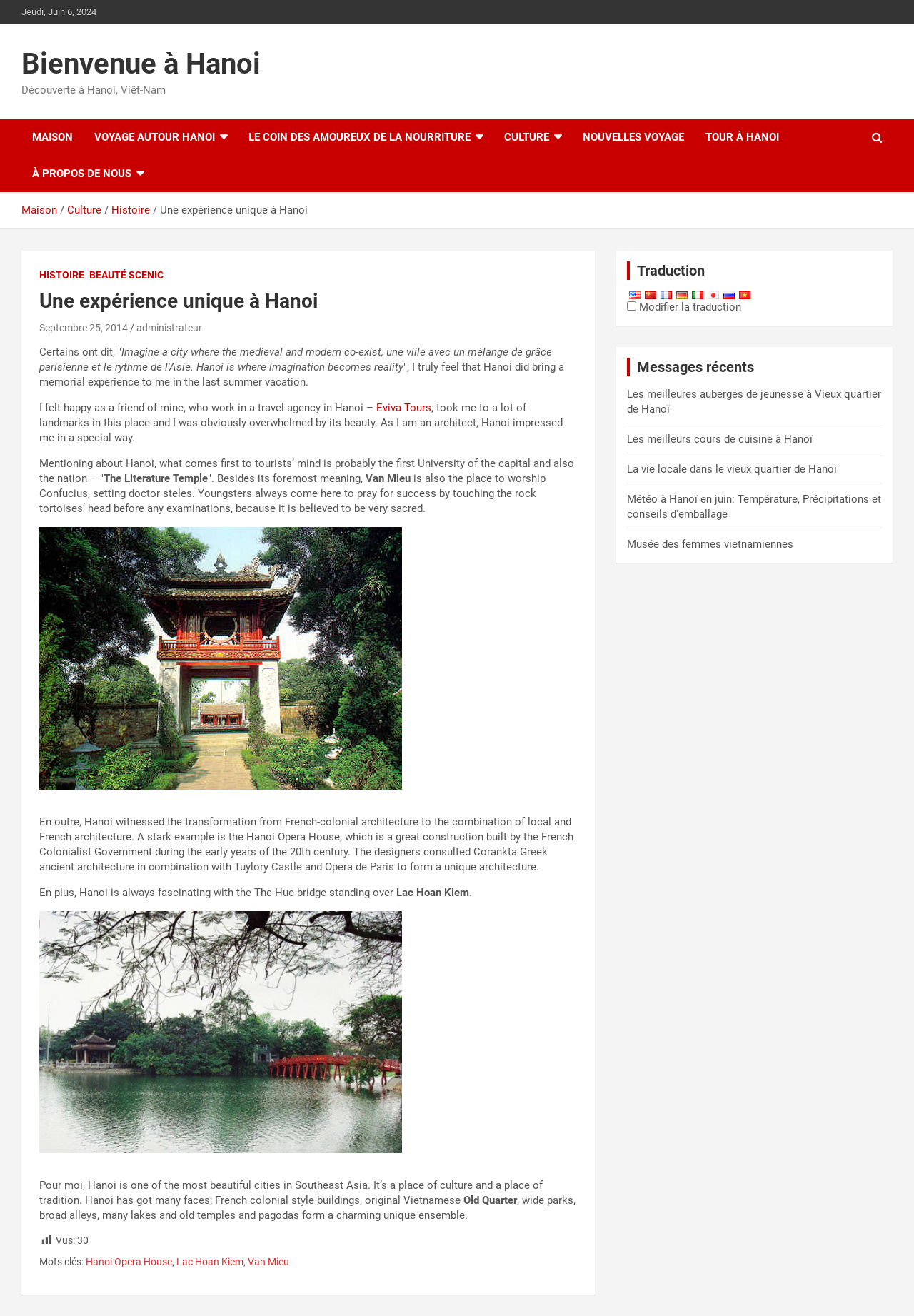What is the name of the university mentioned in the text?
With the help of the image, please provide a detailed response to the question.

I found the name of the university by reading the text, where it says 'what comes first to tourists’ mind is probably the first University of the capital and also the nation – The Literature Temple'.